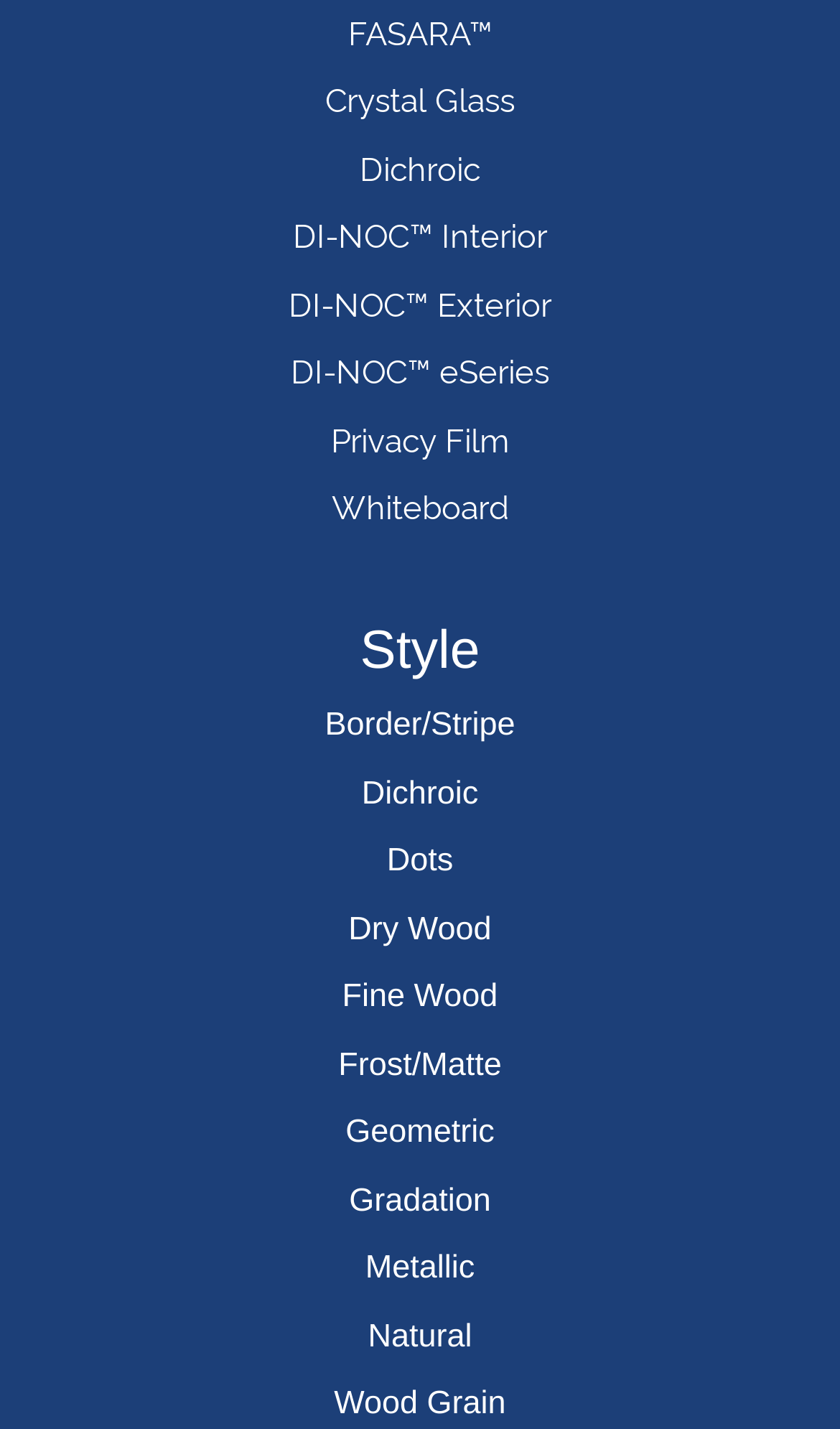Based on the image, please elaborate on the answer to the following question:
How many types of wood patterns are there?

There are three types of wood patterns which are 'Dry Wood', 'Fine Wood', and 'Wood Grain'. These patterns are listed under the 'Style' section.